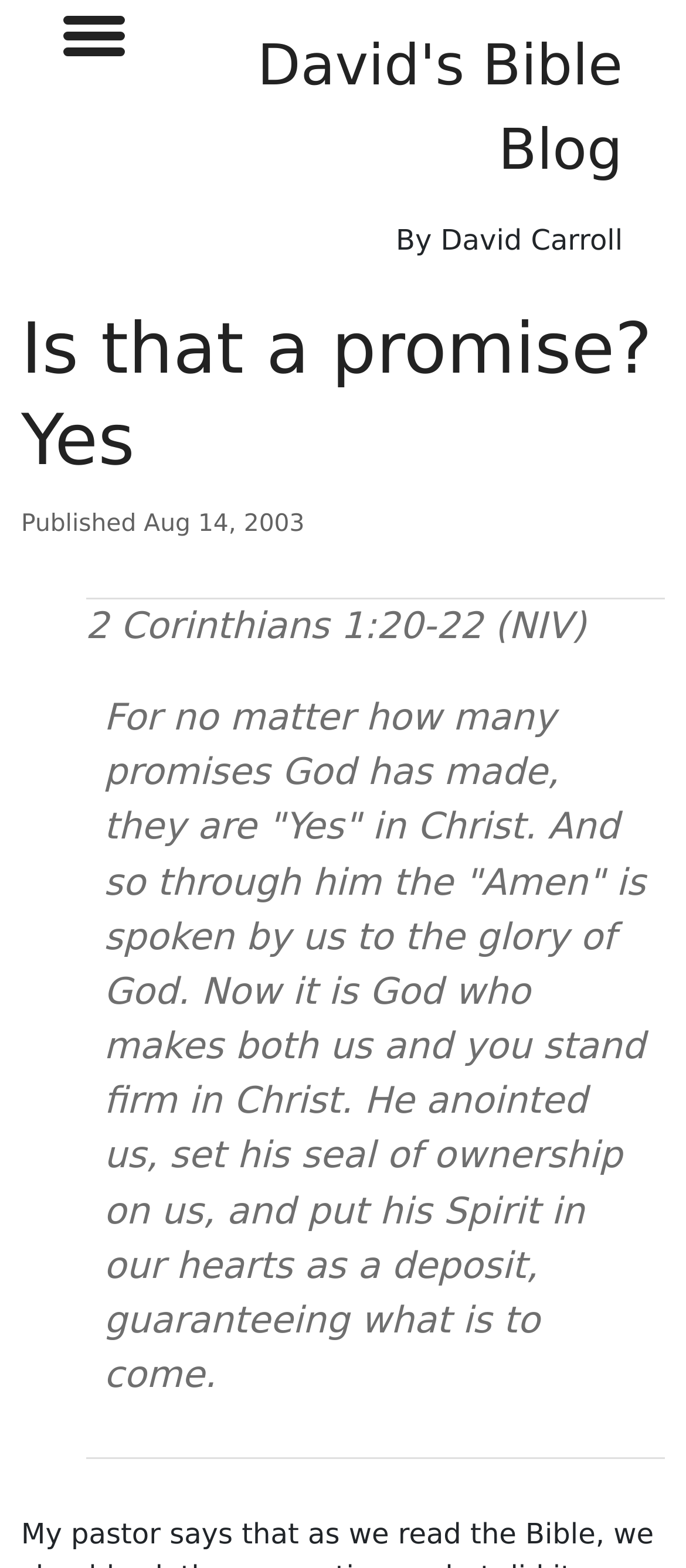Determine the main heading of the webpage and generate its text.

Is that a promise? Yes